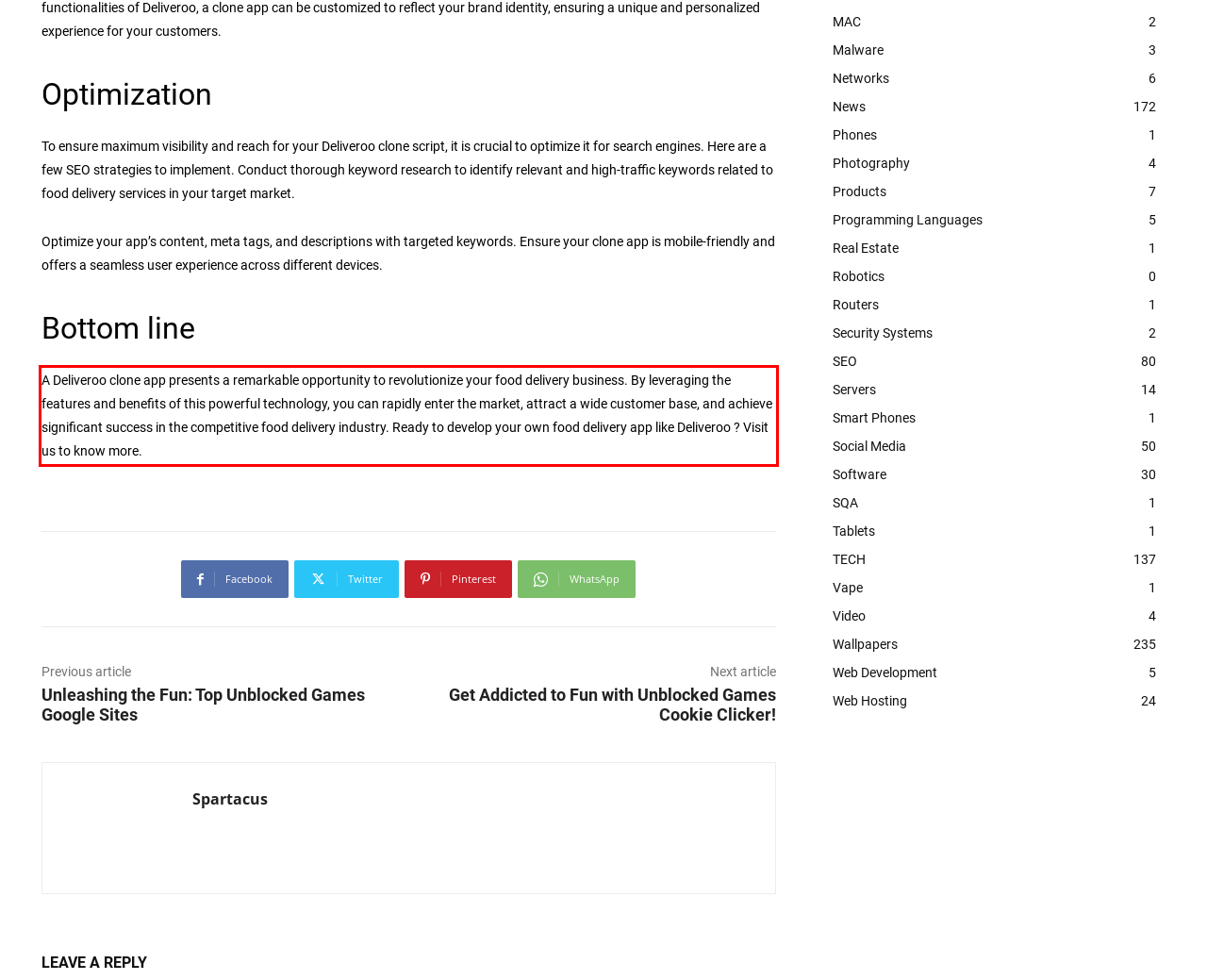You are provided with a screenshot of a webpage featuring a red rectangle bounding box. Extract the text content within this red bounding box using OCR.

A Deliveroo clone app presents a remarkable opportunity to revolutionize your food delivery business. By leveraging the features and benefits of this powerful technology, you can rapidly enter the market, attract a wide customer base, and achieve significant success in the competitive food delivery industry. Ready to develop your own food delivery app like Deliveroo ? Visit us to know more.